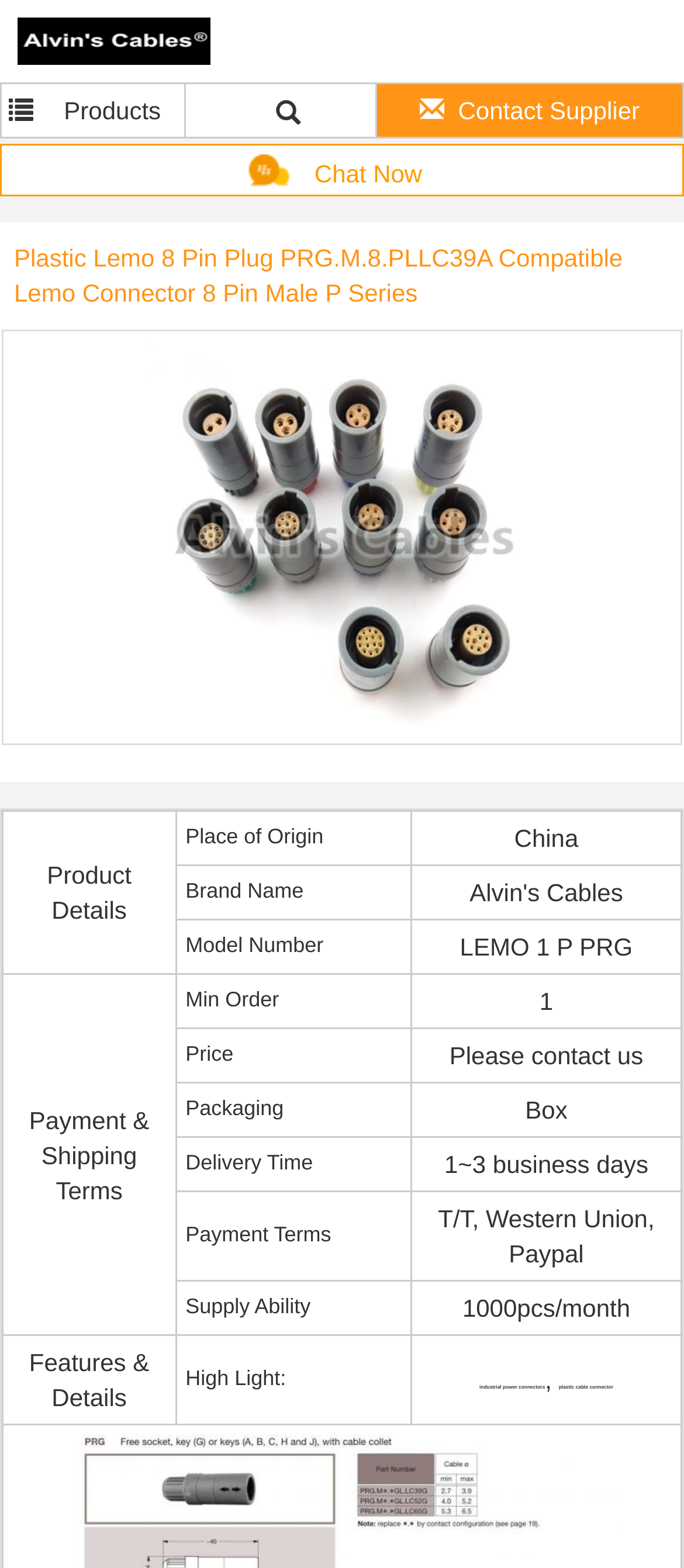Please identify the primary heading of the webpage and give its text content.

Plastic Lemo 8 Pin Plug PRG.M.8.PLLC39A Compatible Lemo Connector 8 Pin Male P Series